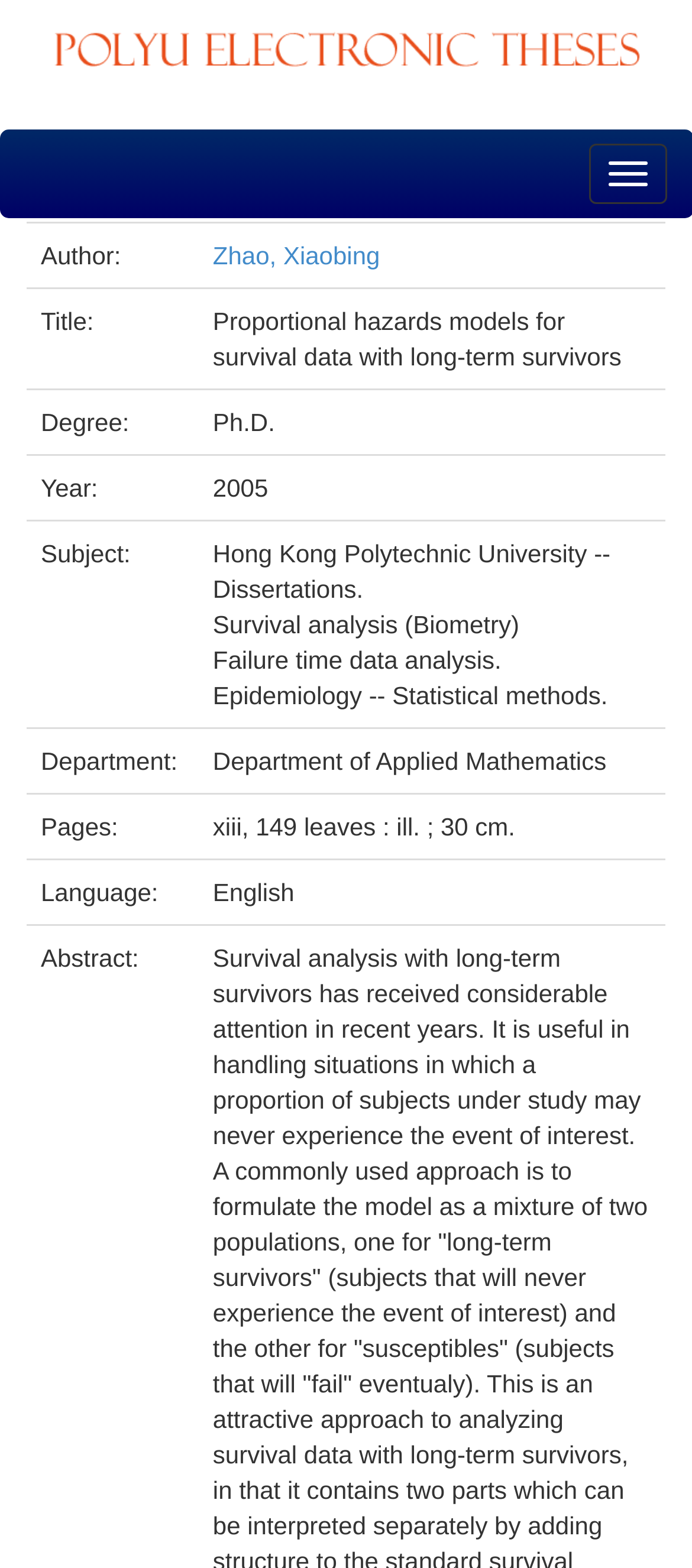Respond with a single word or short phrase to the following question: 
How many leaves are in the thesis?

xiii, 149